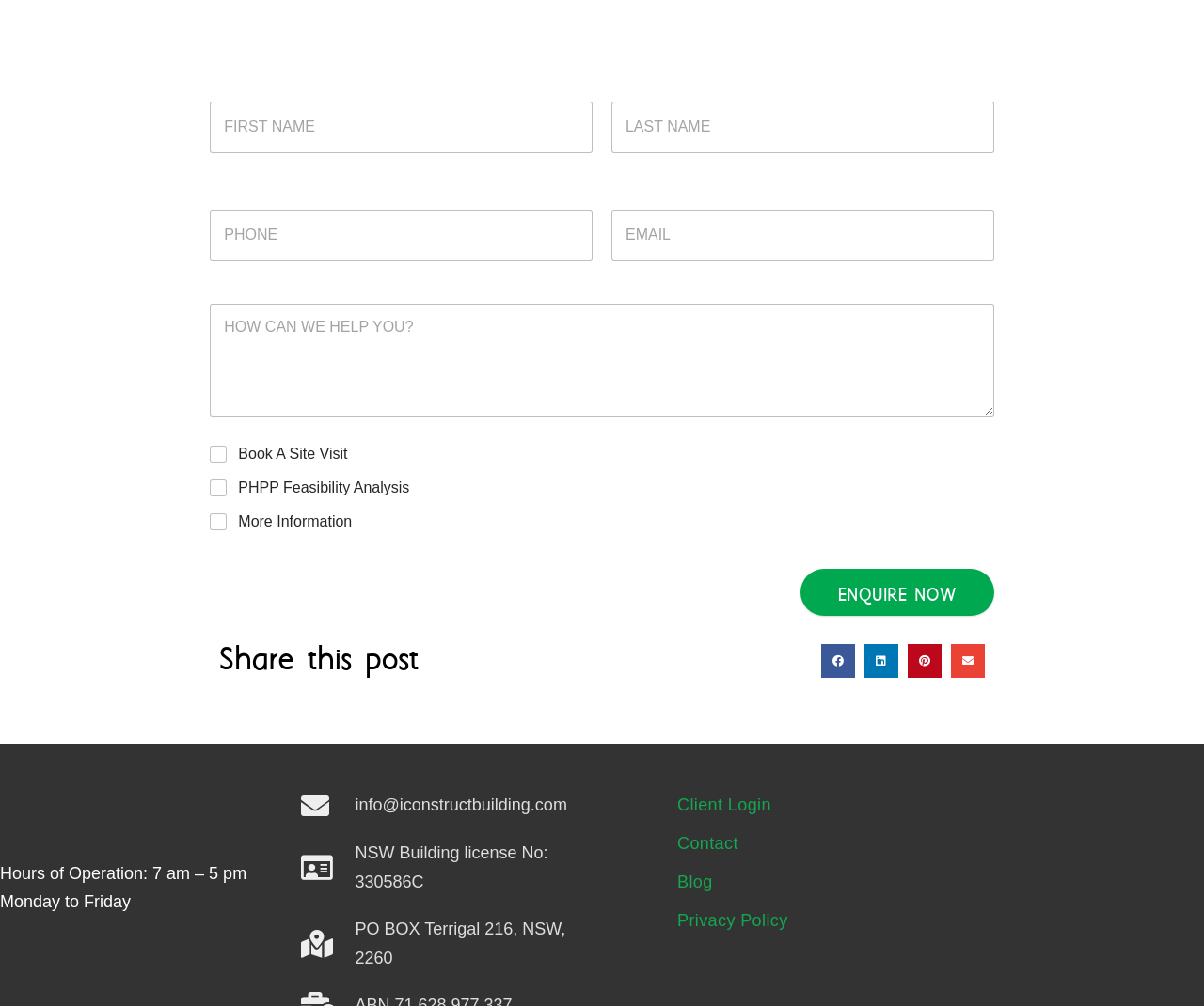Please find the bounding box coordinates (top-left x, top-left y, bottom-right x, bottom-right y) in the screenshot for the UI element described as follows: Privacy Policy

[0.562, 0.905, 0.654, 0.924]